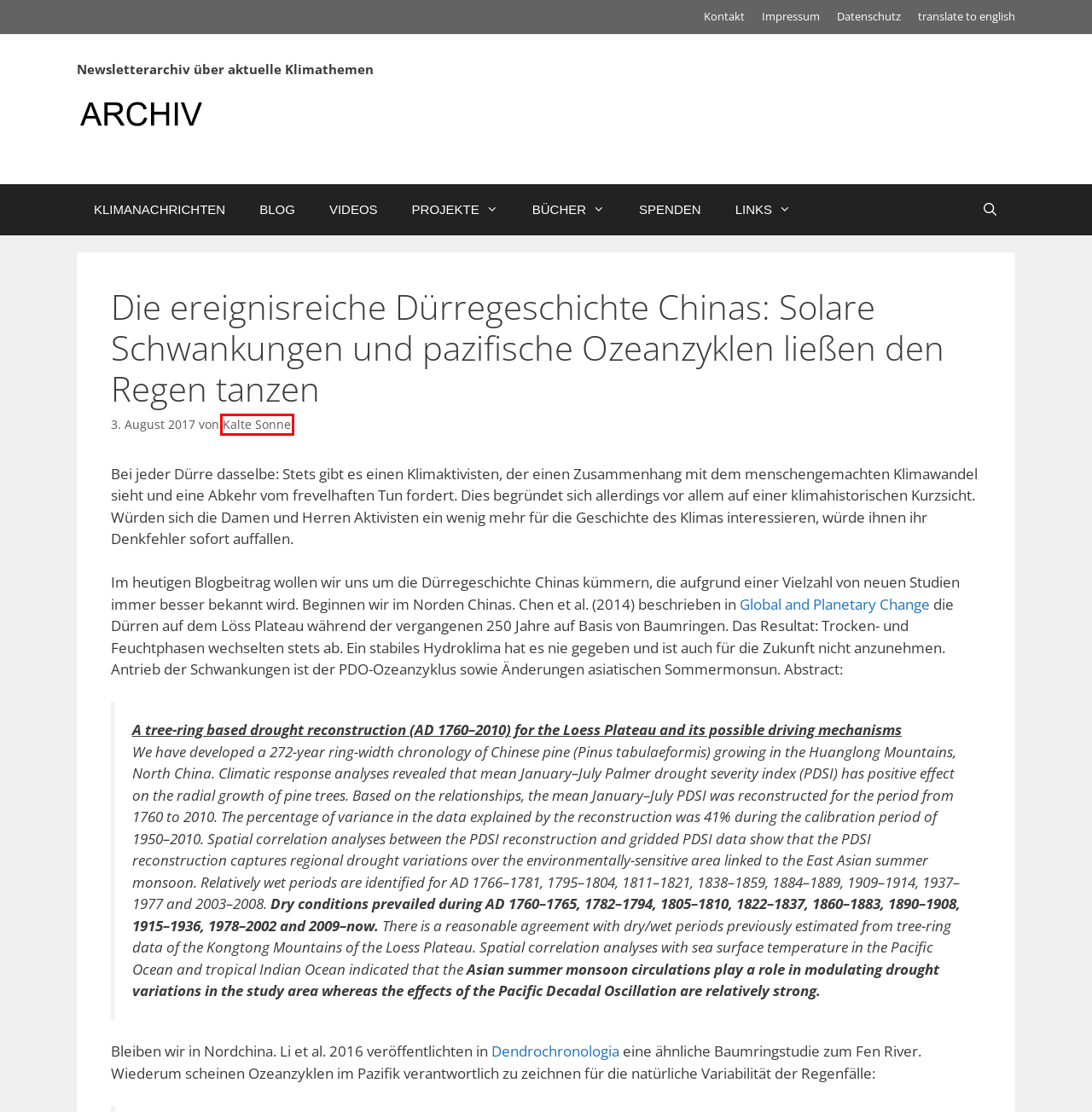Review the webpage screenshot provided, noting the red bounding box around a UI element. Choose the description that best matches the new webpage after clicking the element within the bounding box. The following are the options:
A. Leseprobe – Archiv Klimanachrichten
B. Links – Archiv Klimanachrichten
C. KlimaNachrichten – Täglicher Newsletter zu Klima- und Energiethemen.
D. Spenden für die KlimaNachrichten – KlimaNachrichten
E. Archiv Klimanachrichten – Newsletterarchiv über aktuelle Klimathemen
F. Kontaktformular – KlimaNachrichten
G. Datenschutz – KlimaNachrichten
H. Kalte Sonne – Archiv Klimanachrichten

H